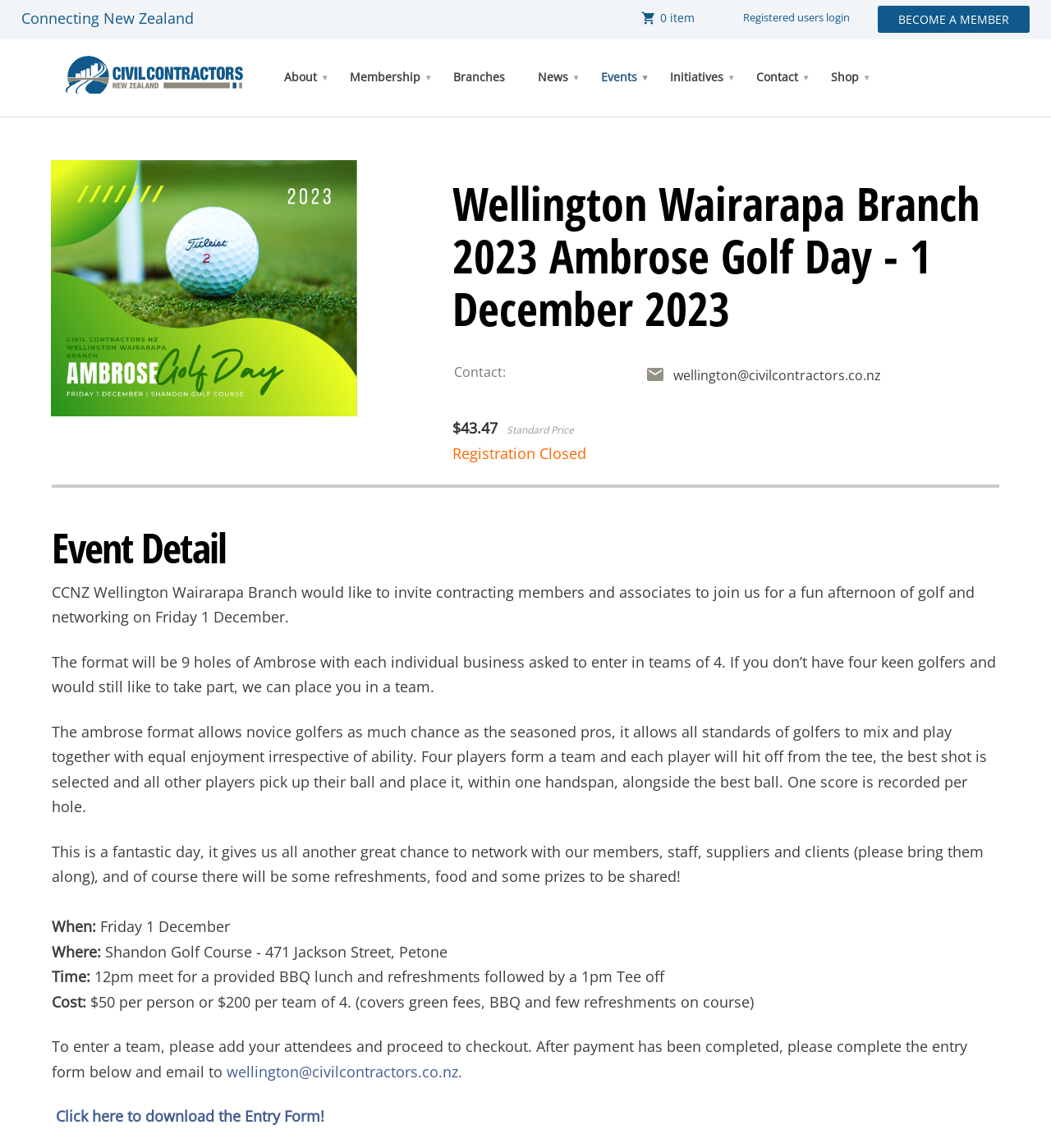What is the time of the event?
Please craft a detailed and exhaustive response to the question.

The time of the event can be found in the 'Time:' section of the 'Event Detail' table, which states '12pm meet for a provided BBQ lunch and refreshments followed by a 1pm Tee off'.